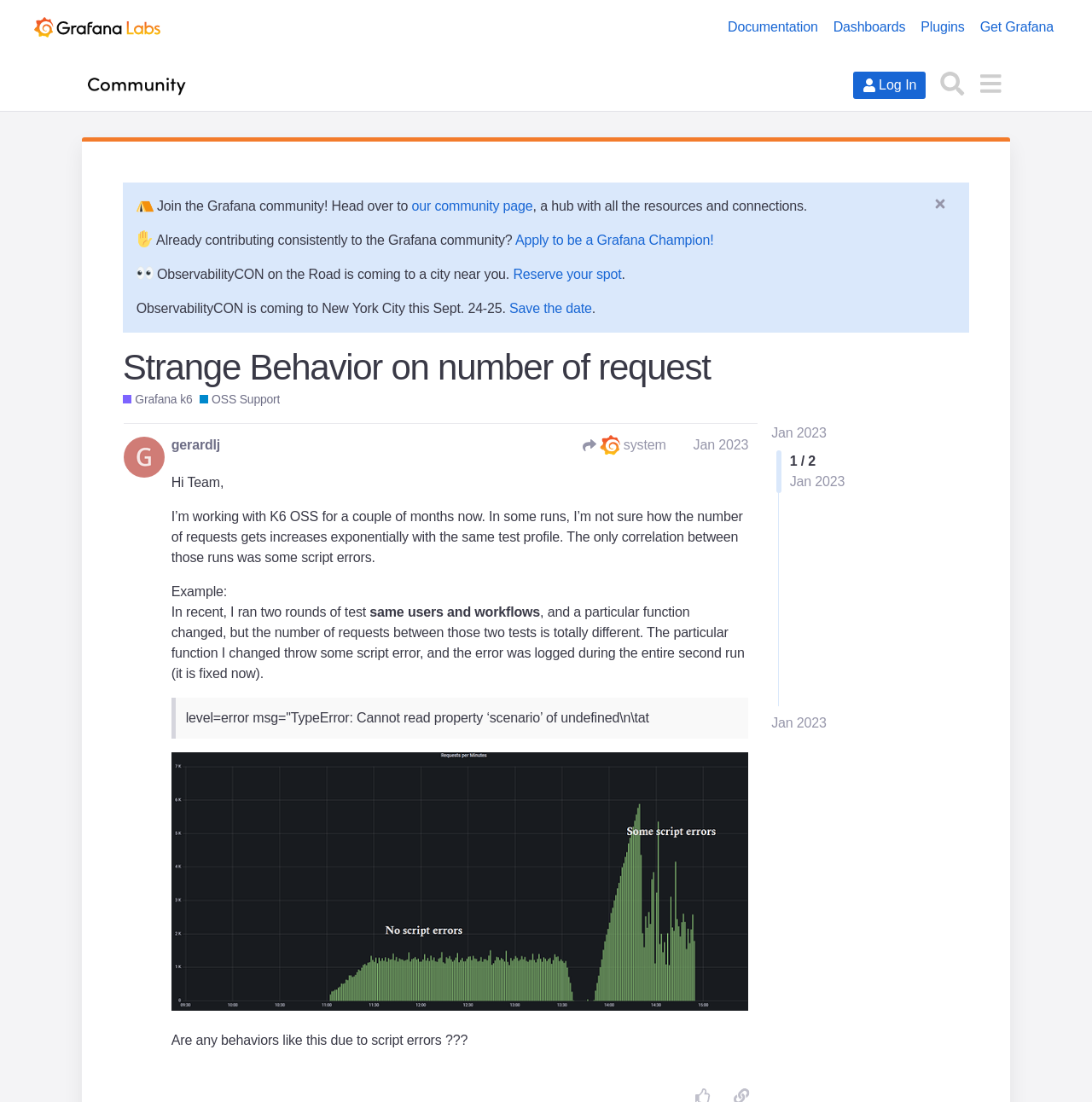Identify and provide the text content of the webpage's primary headline.

Strange Behavior on number of request